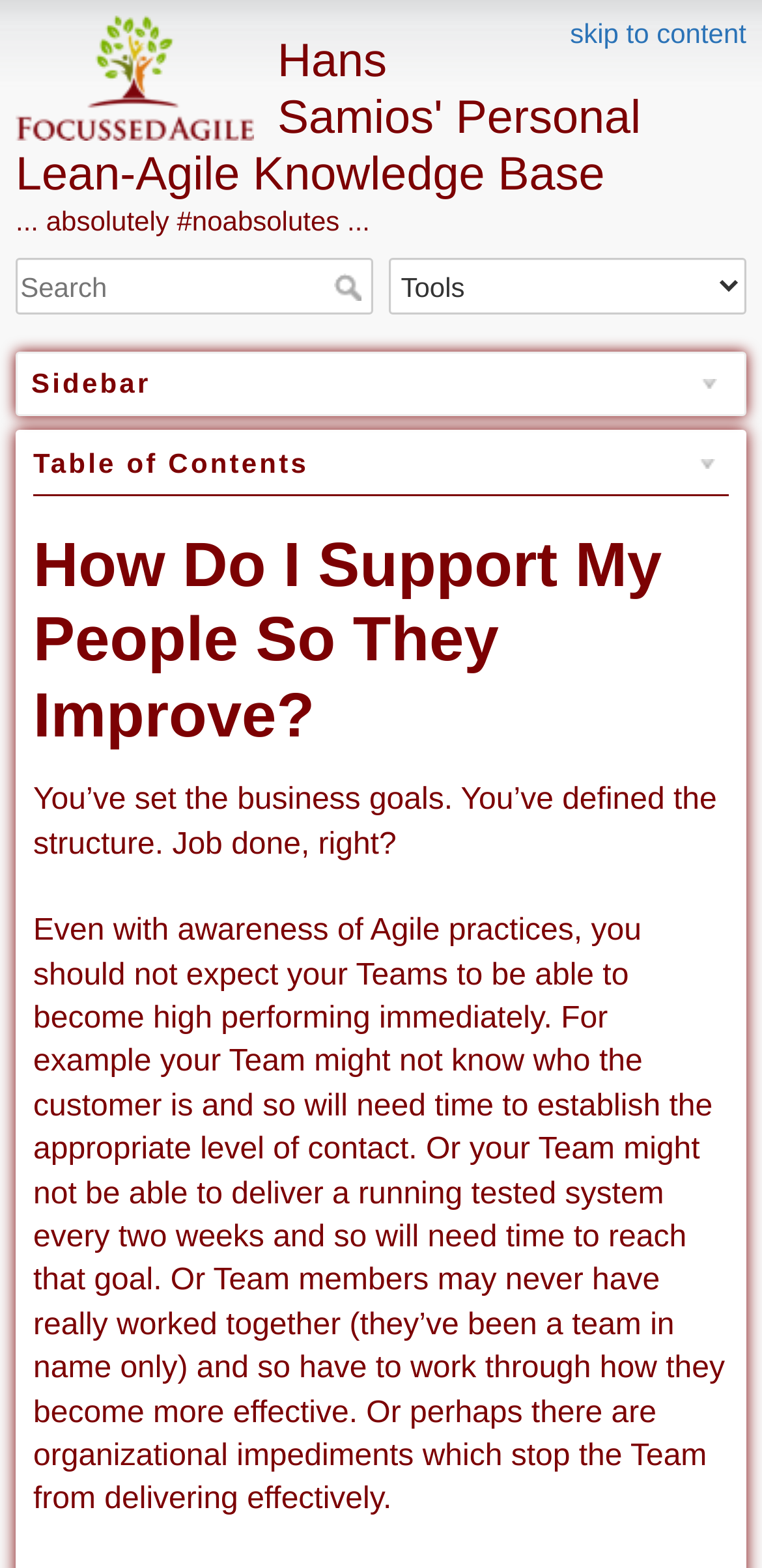Determine and generate the text content of the webpage's headline.

Hans Samios' Personal Lean-Agile Knowledge Base